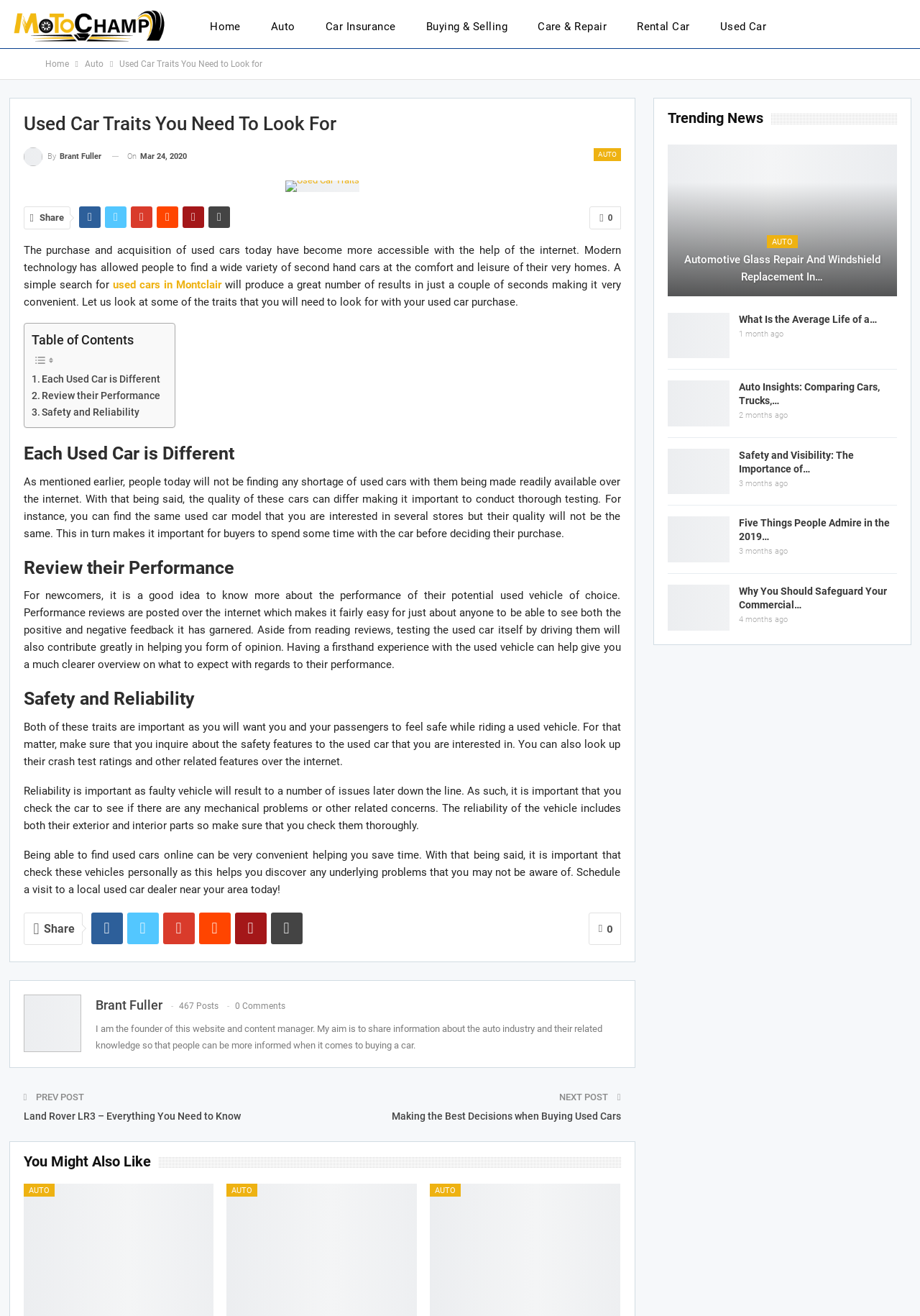Please give a succinct answer using a single word or phrase:
Who is the author of the article?

Brant Fuller